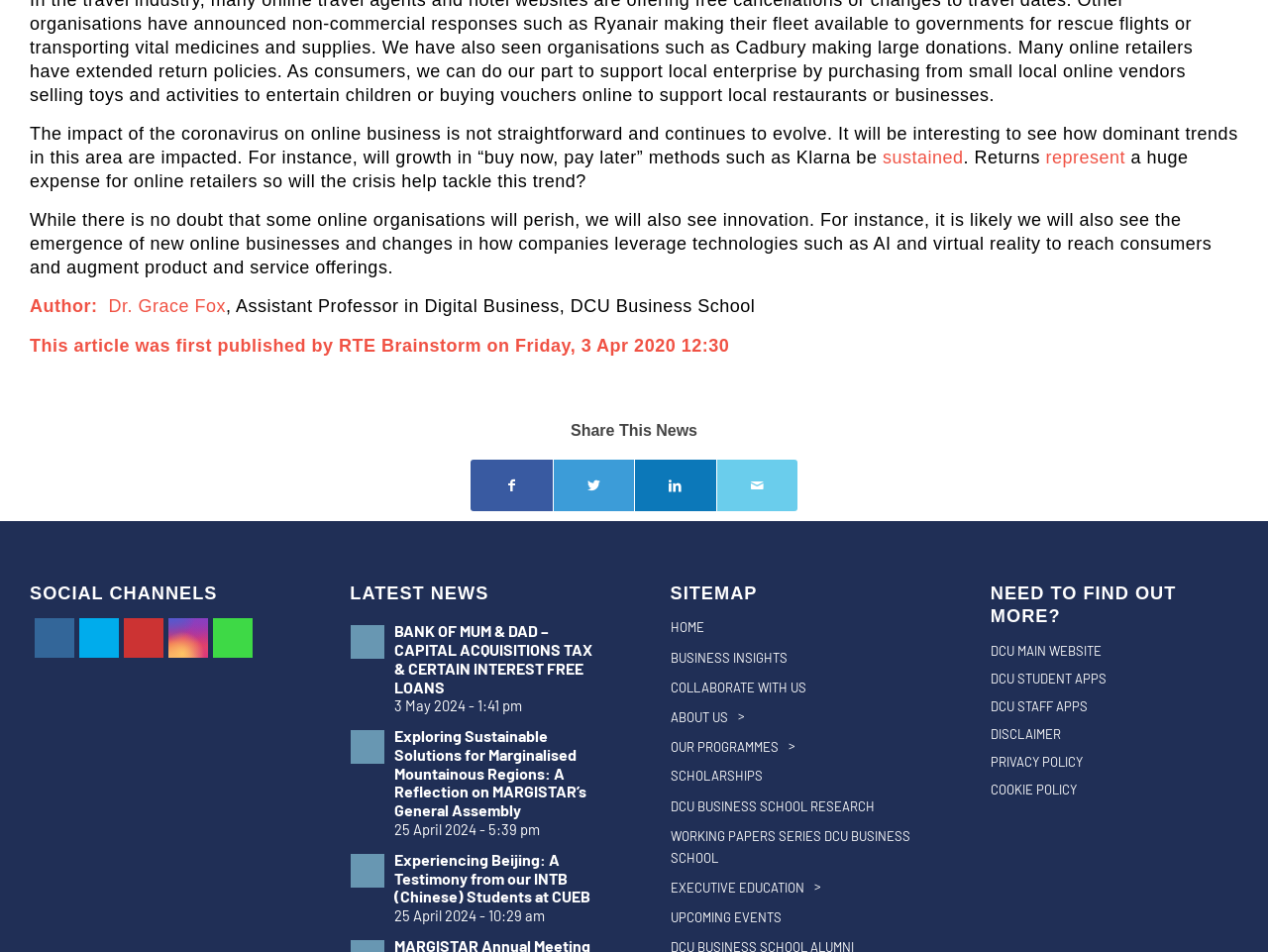How many social media channels are listed?
Based on the visual, give a brief answer using one word or a short phrase.

5